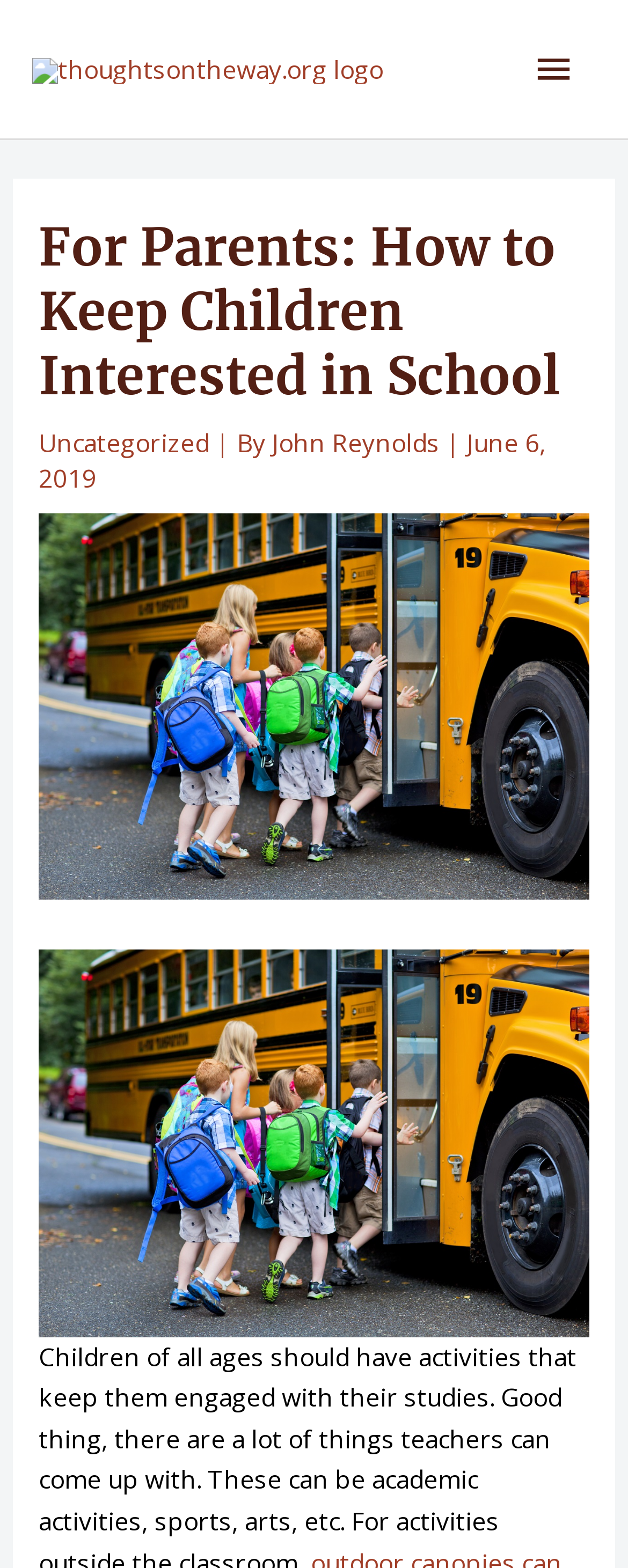Produce an extensive caption that describes everything on the webpage.

The webpage is about keeping children interested in school, with a focus on the role of teachers and parents. At the top left corner, there is a logo of "thoughtsontheway.org" which is also a link. On the top right corner, there is a main menu button that can be expanded to reveal more options.

Below the logo, there is a header section that spans across the page. Within this section, there is a heading that reads "For Parents: How to Keep Children Interested in School". Underneath the heading, there is a link to the category "Uncategorized", followed by the text "By" and a link to the author "John Reynolds". To the right of the author's name, there is a date "June 6, 2019".

Below the header section, there are two images of children getting on a bus, one above the other. The images take up most of the page's width. The overall content of the page appears to be an article or blog post about keeping children engaged in school, with the images providing a visual representation of the topic.